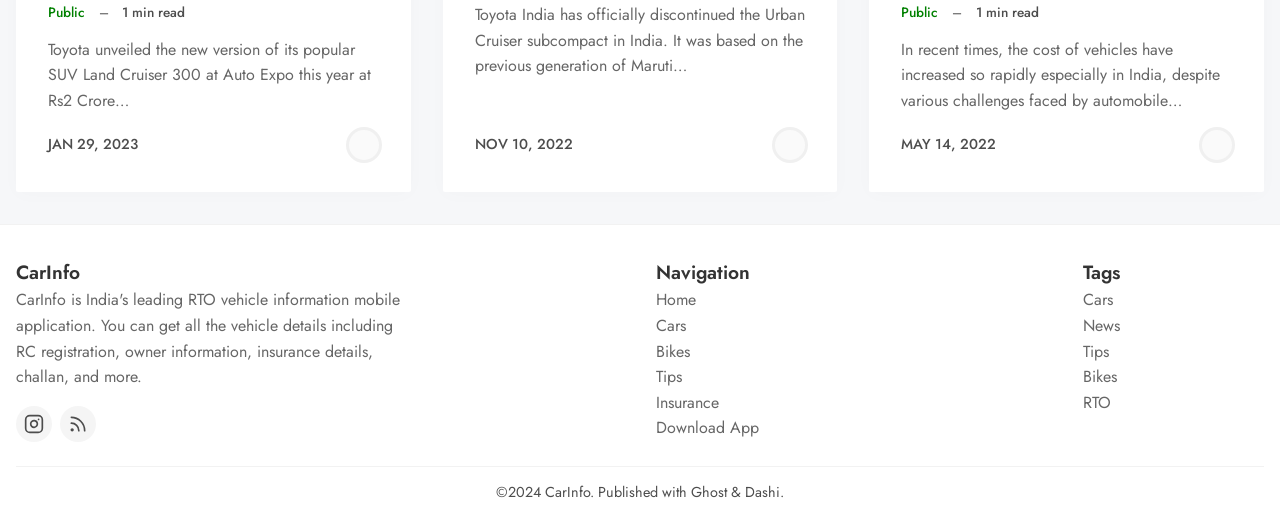Given the content of the image, can you provide a detailed answer to the question?
What is the name of the website?

The name of the website can be found at the top of the webpage, where it says 'CarInfo' in the navigation section.